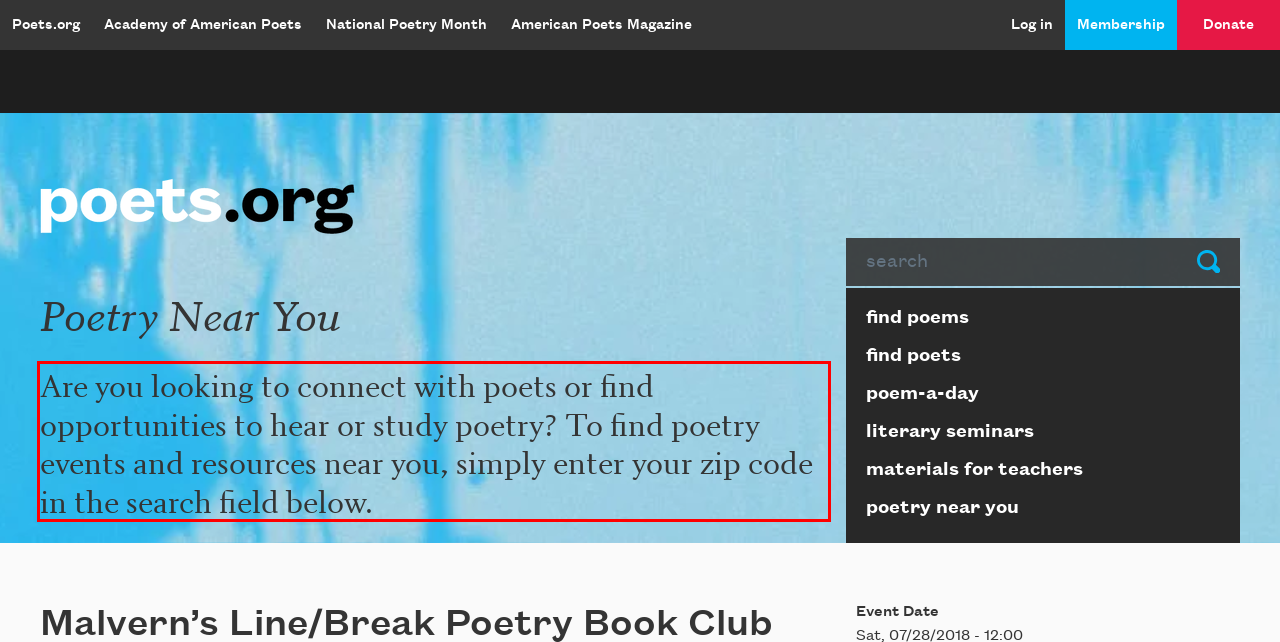Given a screenshot of a webpage containing a red rectangle bounding box, extract and provide the text content found within the red bounding box.

Are you looking to connect with poets or find opportunities to hear or study poetry? To find poetry events and resources near you, simply enter your zip code in the search field below.